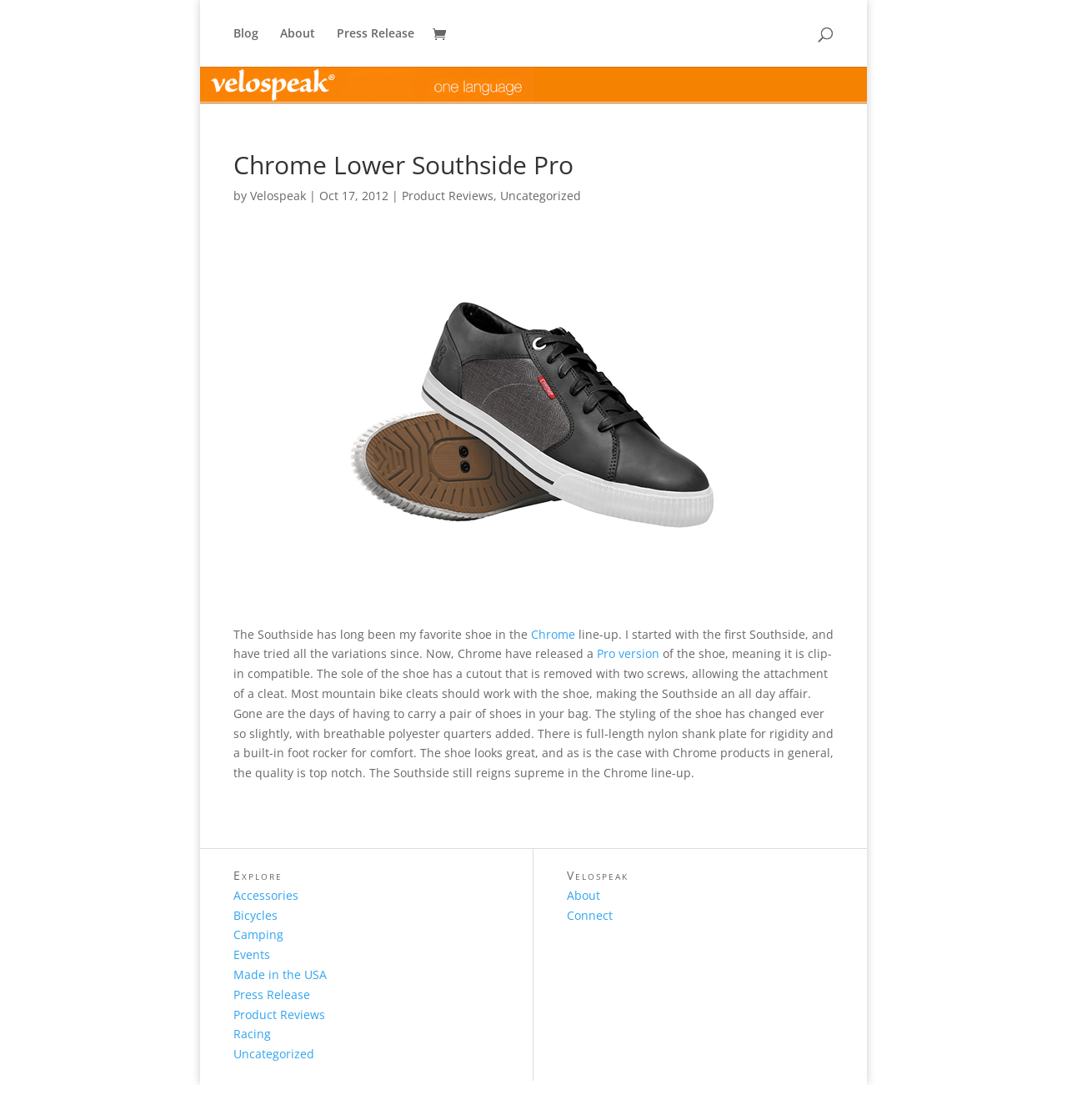Determine the bounding box coordinates of the element's region needed to click to follow the instruction: "Click on the 'Blog' link". Provide these coordinates as four float numbers between 0 and 1, formatted as [left, top, right, bottom].

[0.219, 0.025, 0.242, 0.06]